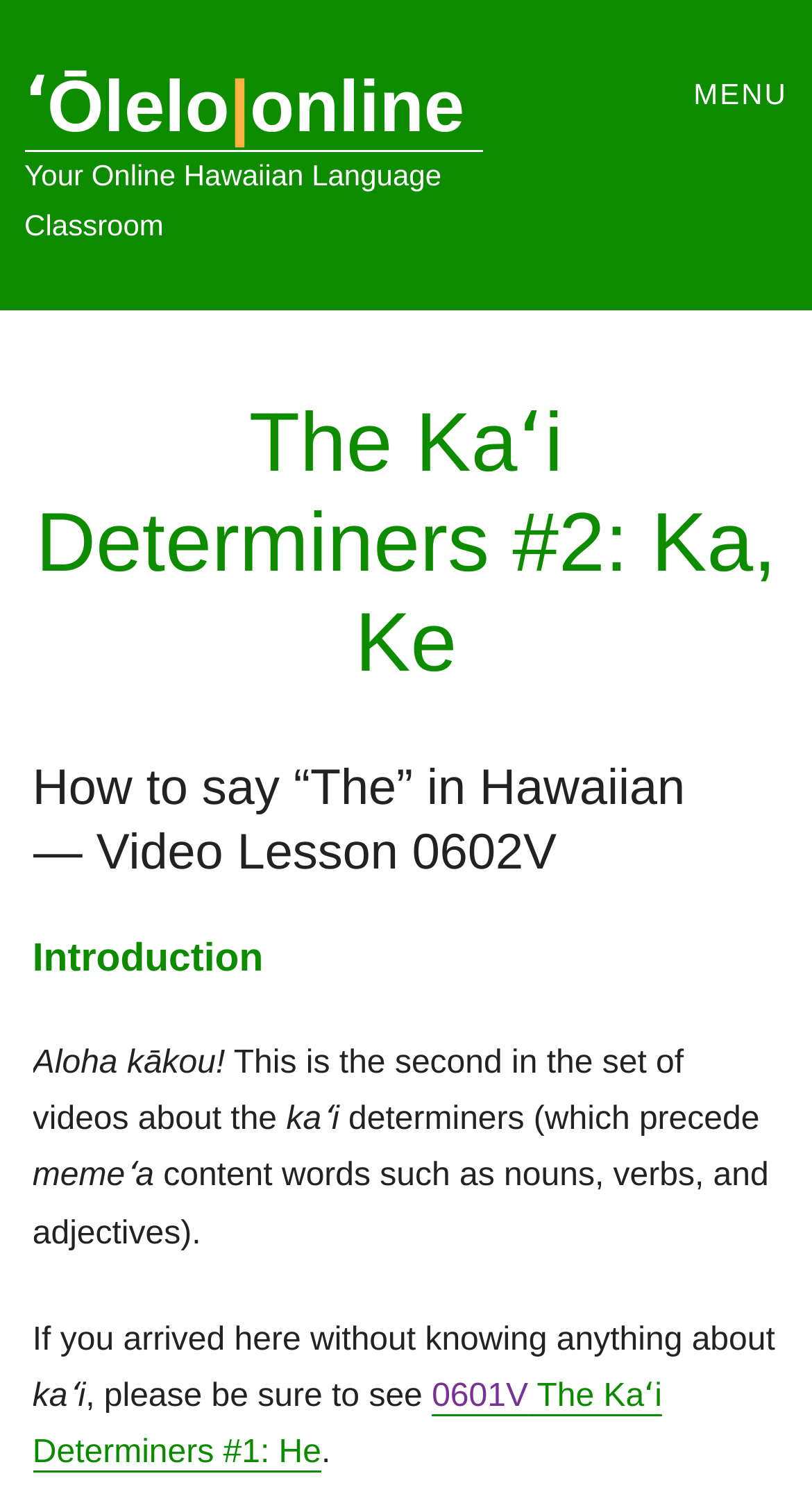What is the name of the online Hawaiian language classroom?
Using the screenshot, give a one-word or short phrase answer.

ʻŌlelo Online